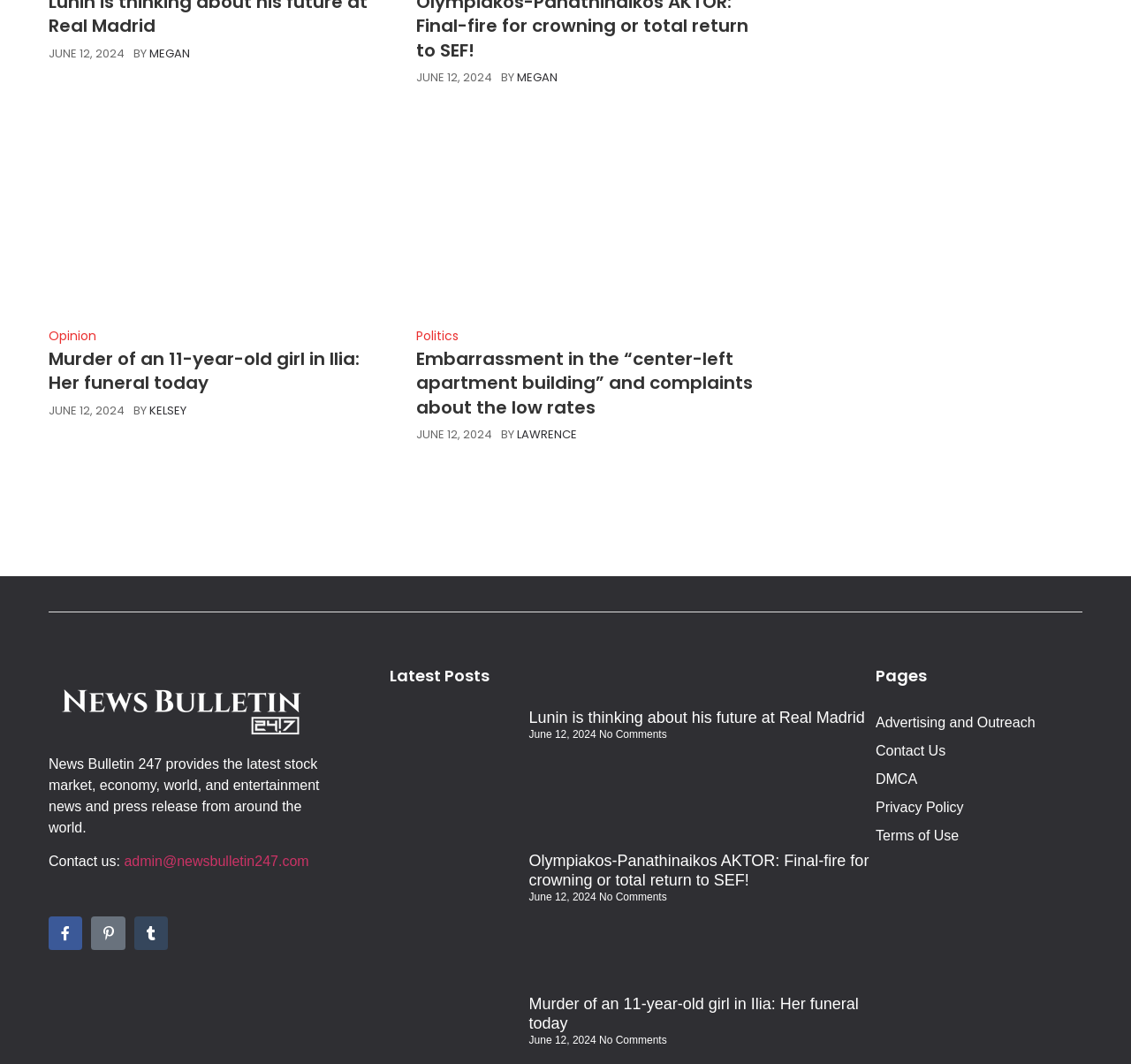Can you find the bounding box coordinates of the area I should click to execute the following instruction: "Read more about Murder of an 11-year-old girl in Ilia: Her funeral today"?

[0.043, 0.106, 0.344, 0.298]